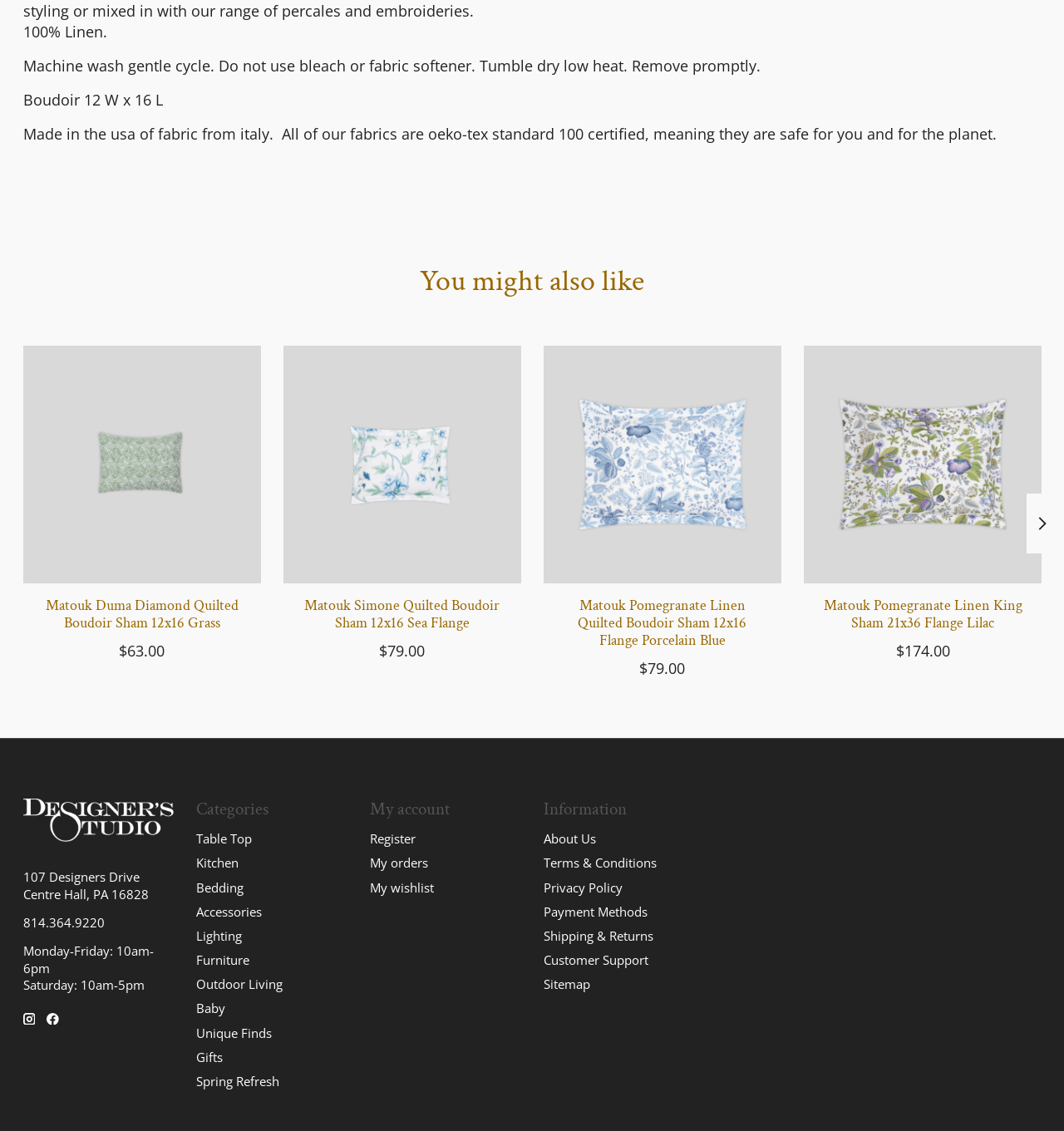What is the phone number of the Designer's Studio?
Look at the screenshot and respond with a single word or phrase.

814.364.9220